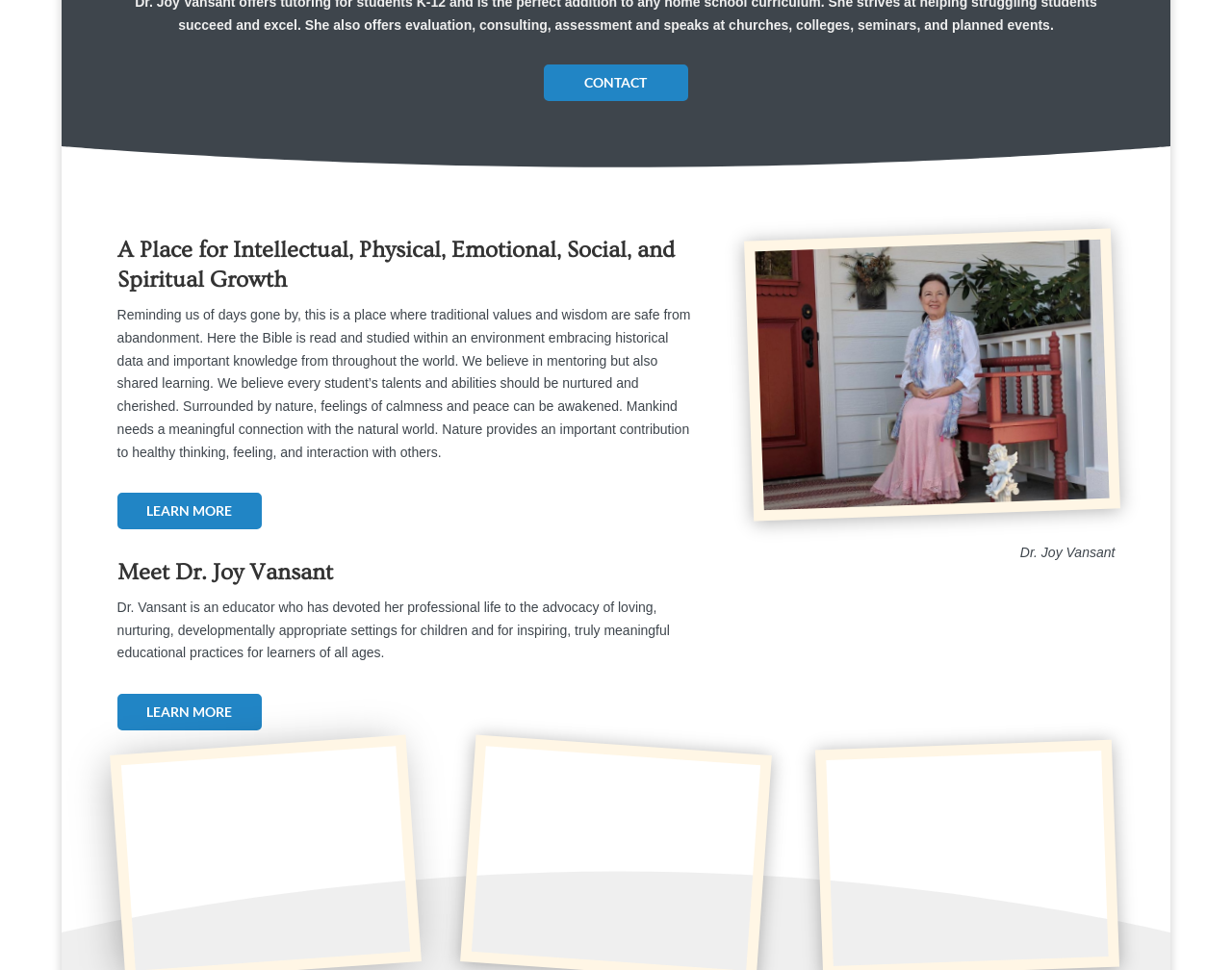Answer the question using only one word or a concise phrase: How many 'LEARN MORE' links are on this webpage?

2